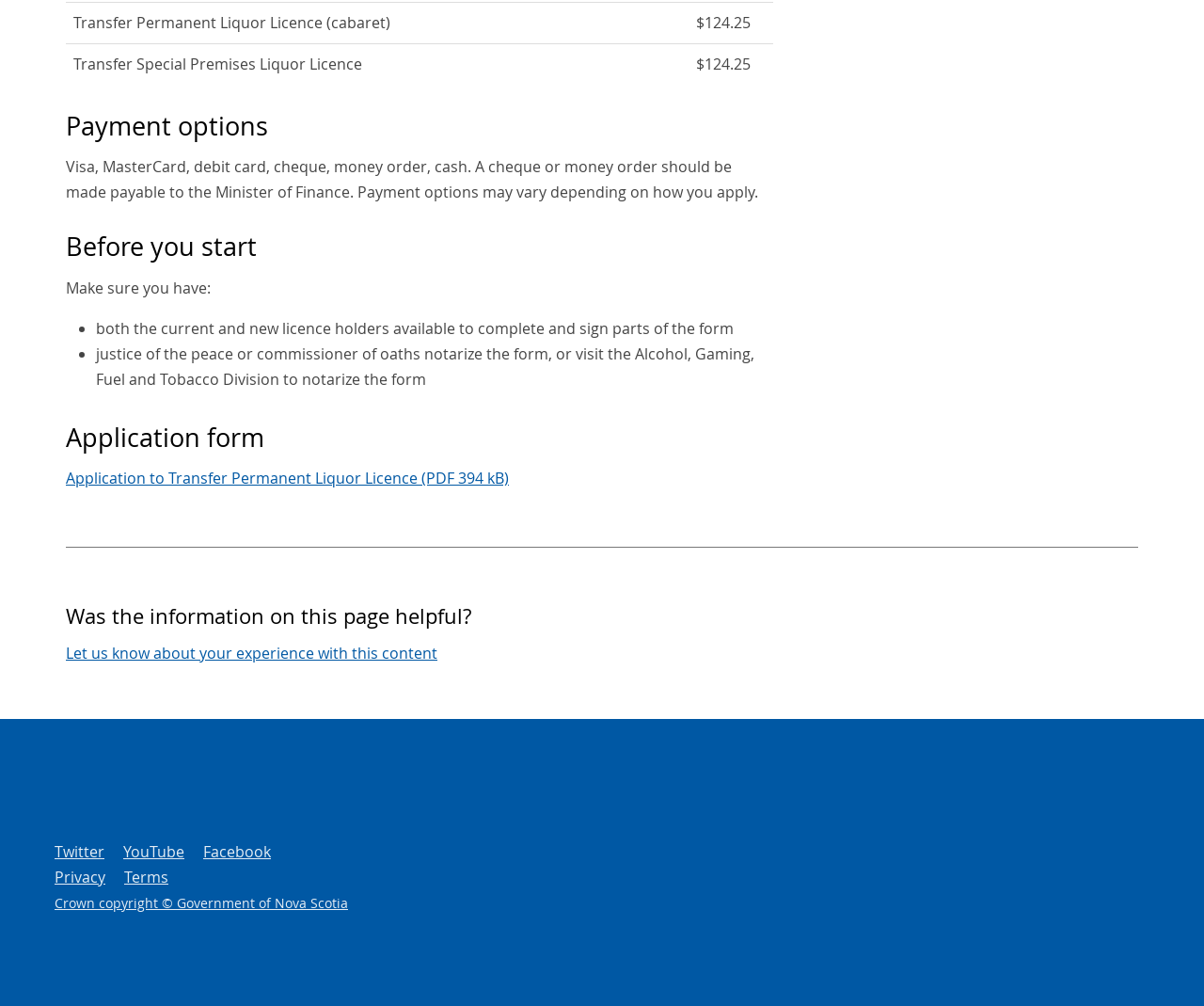Please specify the coordinates of the bounding box for the element that should be clicked to carry out this instruction: "read recent posts". The coordinates must be four float numbers between 0 and 1, formatted as [left, top, right, bottom].

None